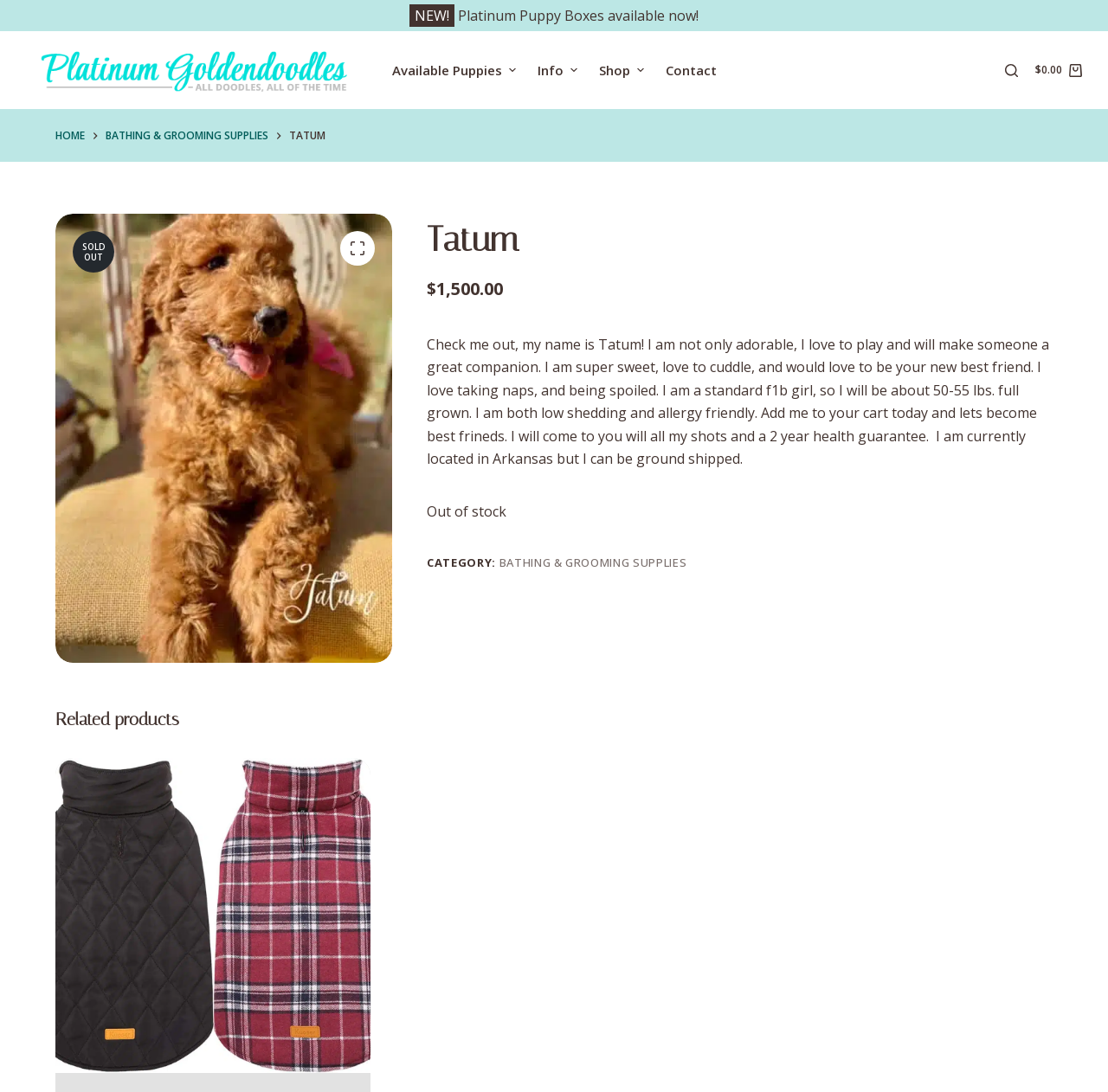Answer briefly with one word or phrase:
What is the name of the puppy?

Tatum